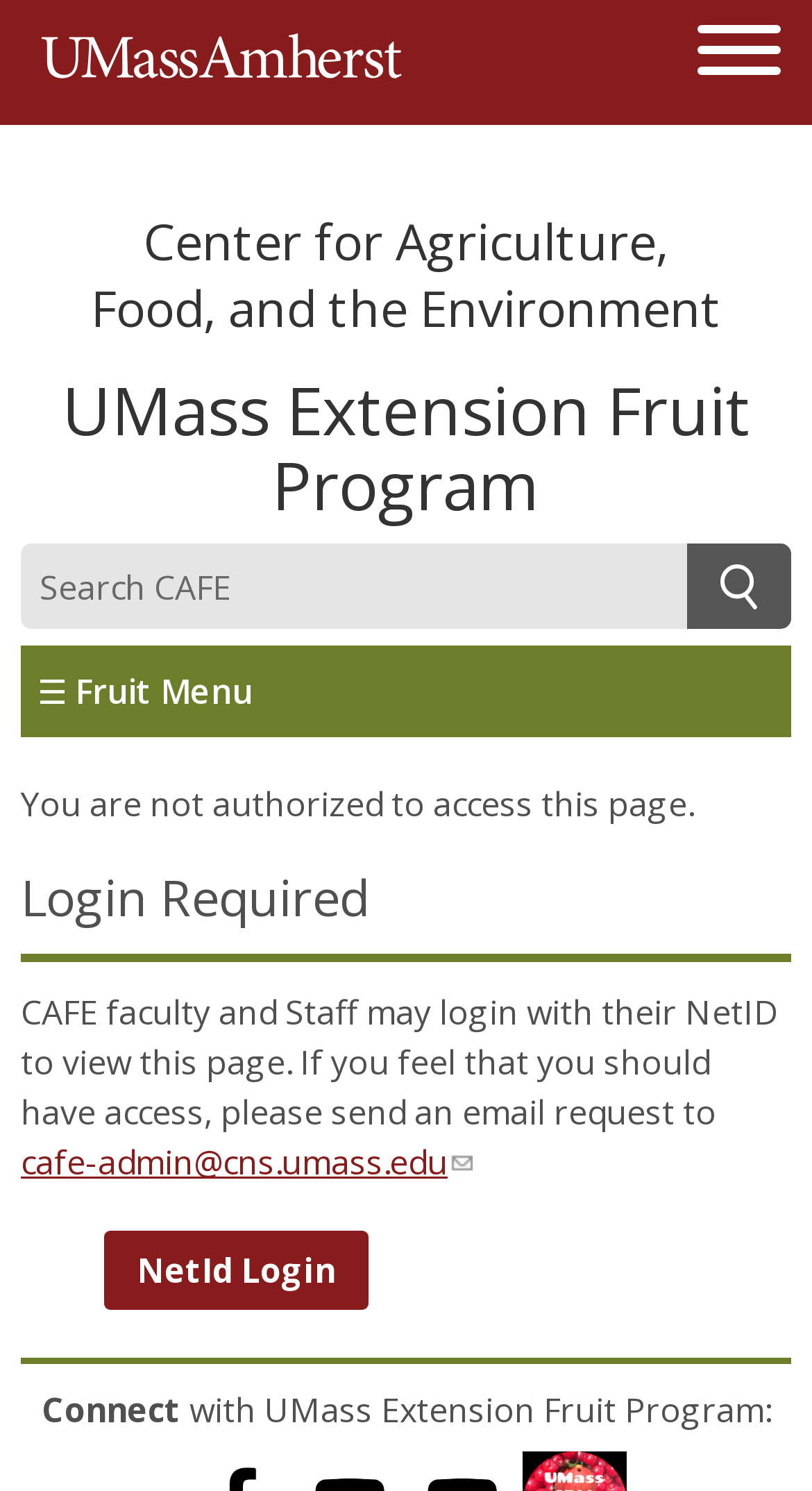Please identify the bounding box coordinates of the area that needs to be clicked to fulfill the following instruction: "Learn about the Trappist abbey."

None